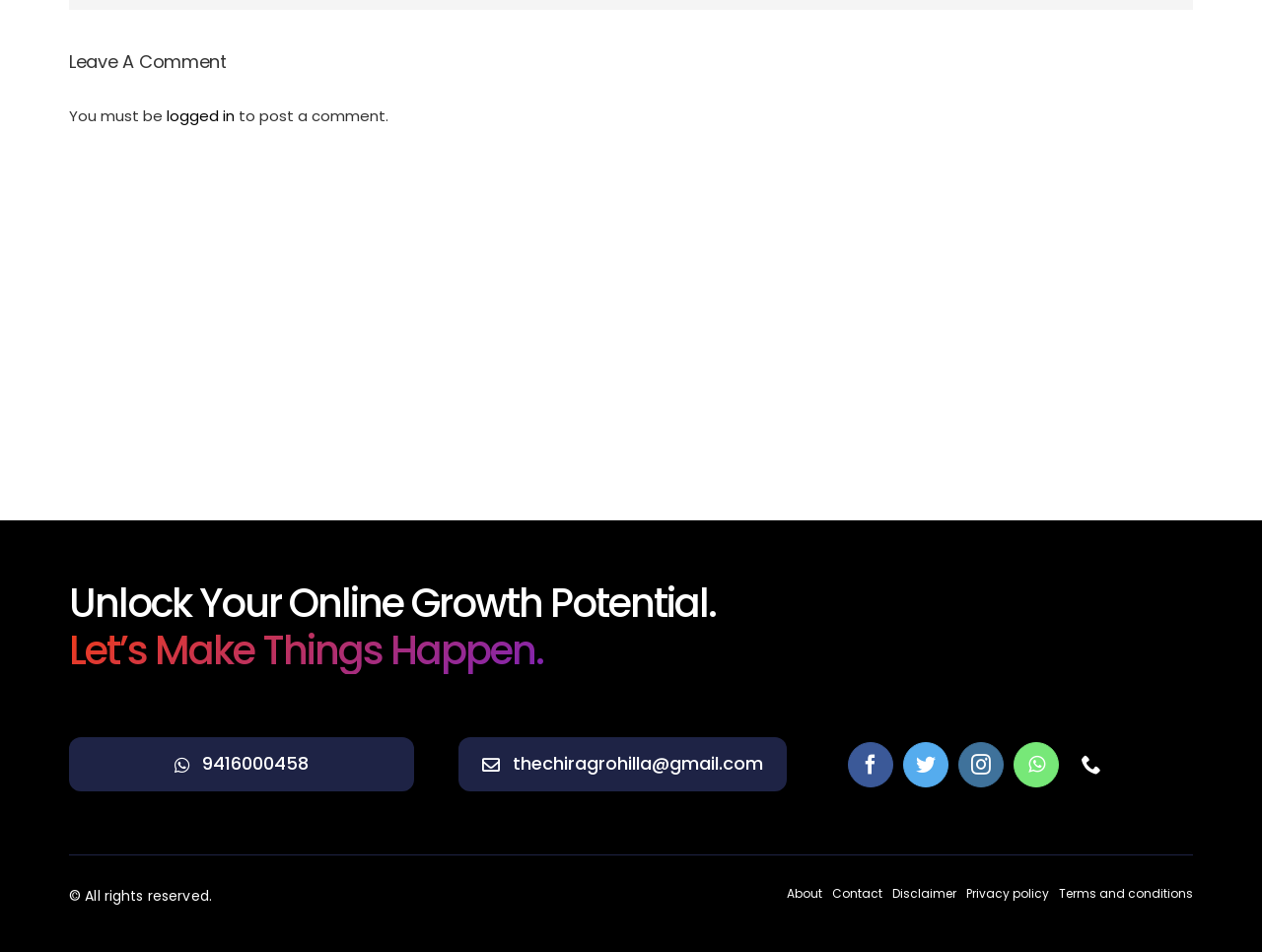Locate the bounding box coordinates of the area to click to fulfill this instruction: "Leave a comment". The bounding box should be presented as four float numbers between 0 and 1, in the order [left, top, right, bottom].

[0.055, 0.051, 0.18, 0.078]